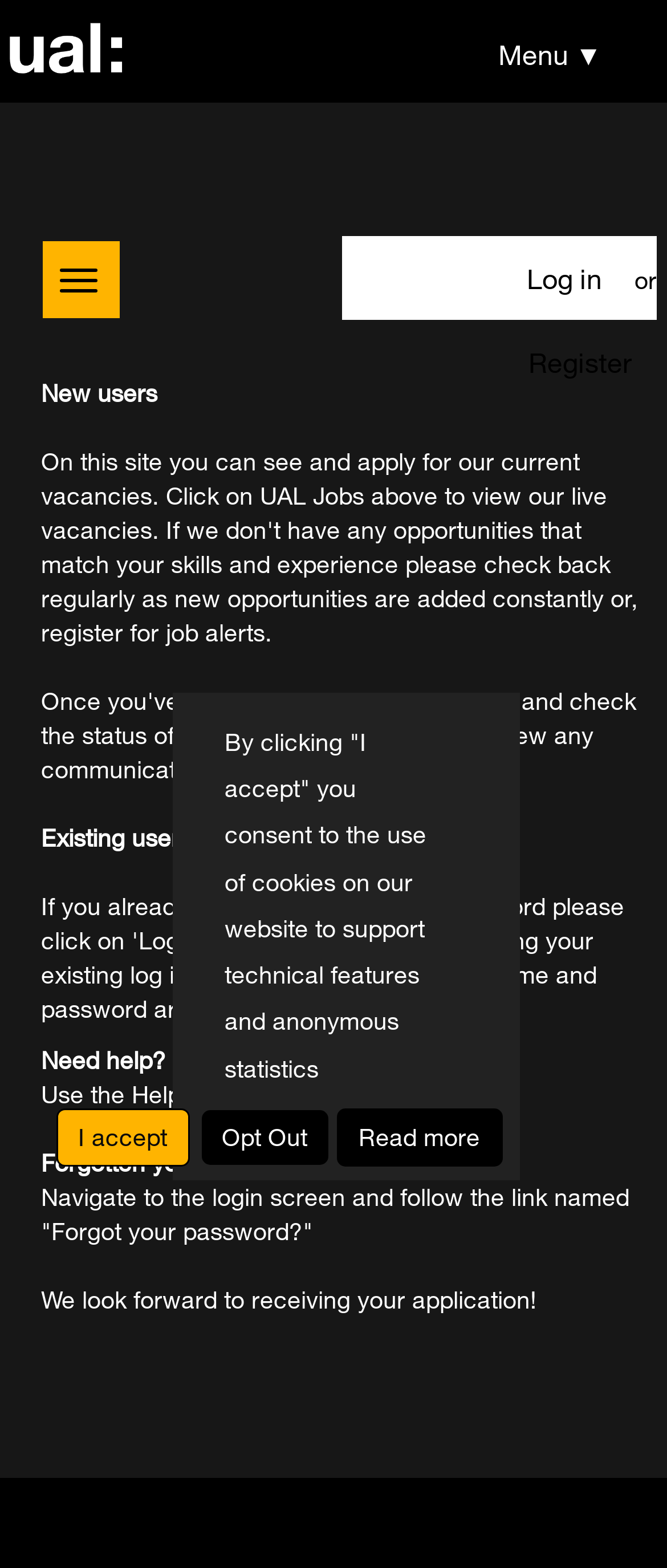Using the information in the image, give a comprehensive answer to the question: 
What is the alternative to logging in?

The link 'Log in' is accompanied by the text 'or' and another link 'Register', implying that if a user does not have an account, they can register instead of logging in.